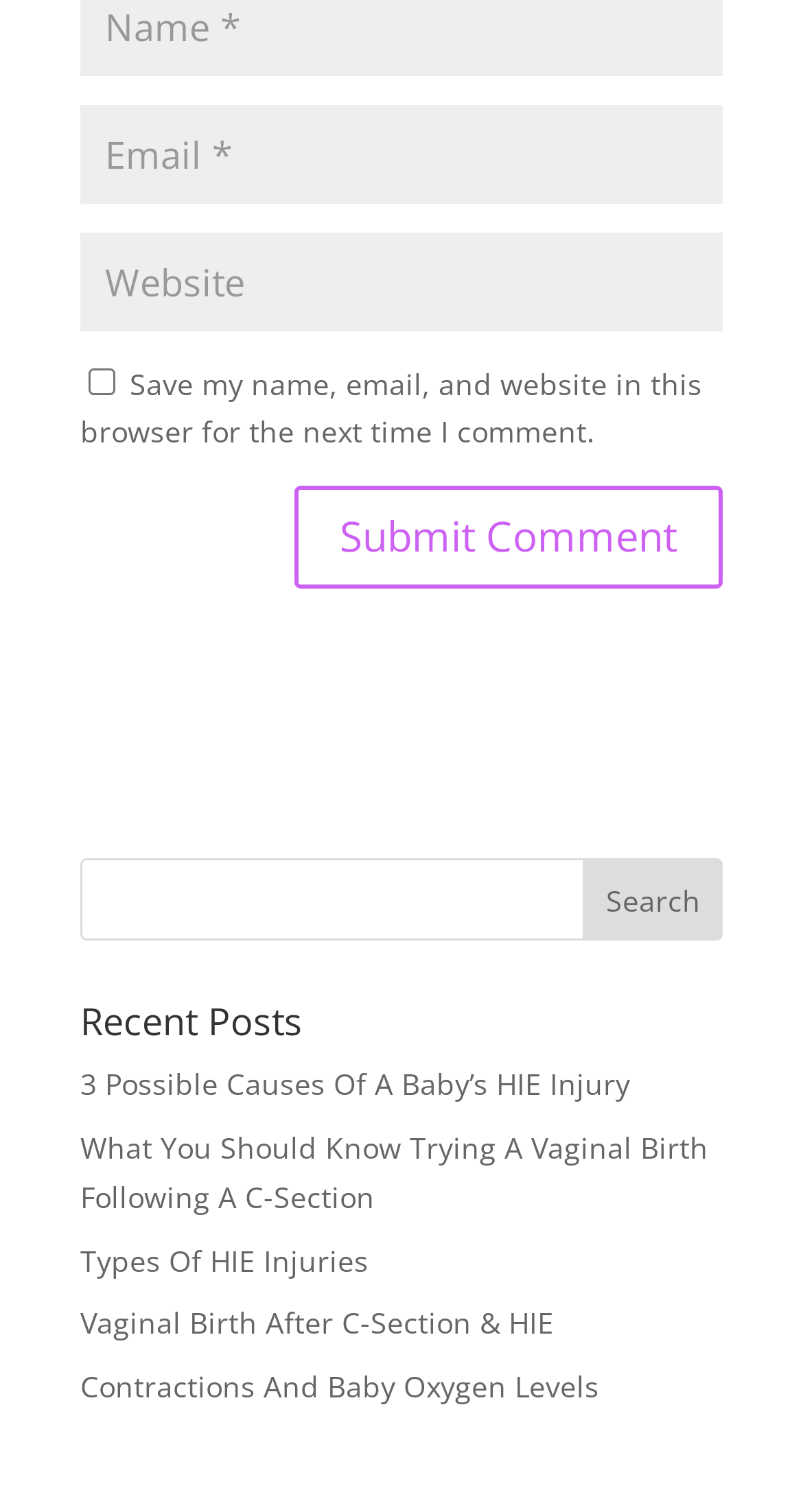With reference to the screenshot, provide a detailed response to the question below:
What is the function of the button at the bottom?

The button at the bottom has a description 'Search' and is located next to a textbox, suggesting that its function is to search for something when the user clicks it.